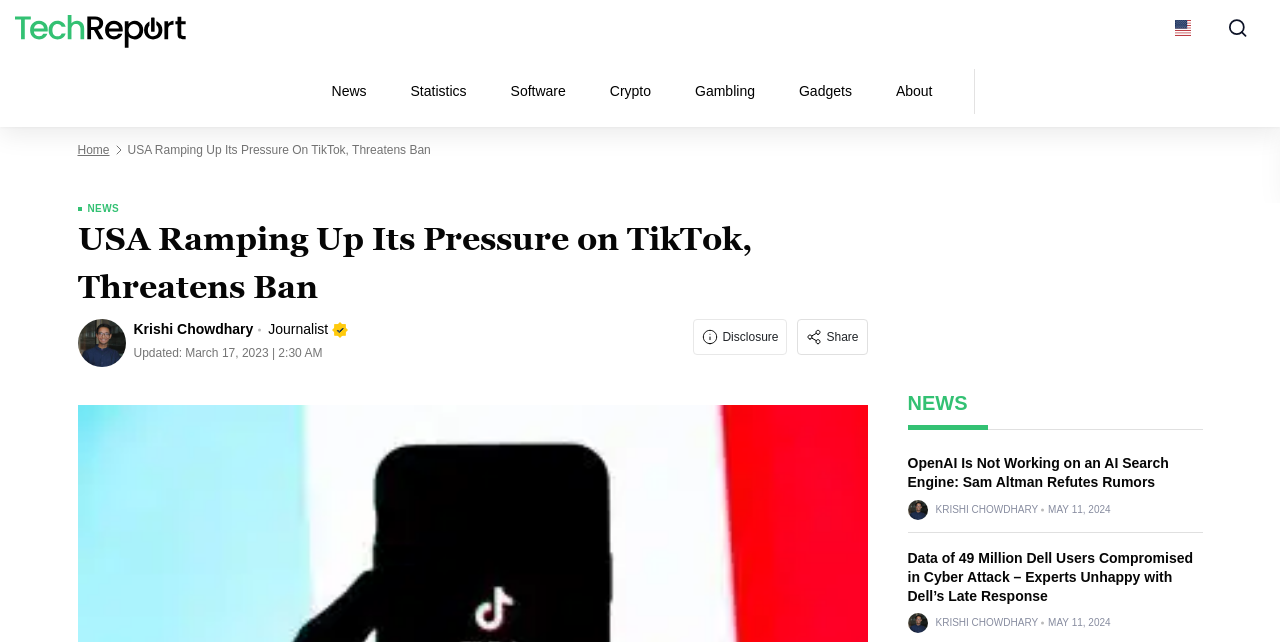Identify the bounding box coordinates of the element that should be clicked to fulfill this task: "Read the article by Krishi Chowdhary". The coordinates should be provided as four float numbers between 0 and 1, i.e., [left, top, right, bottom].

[0.104, 0.497, 0.272, 0.53]